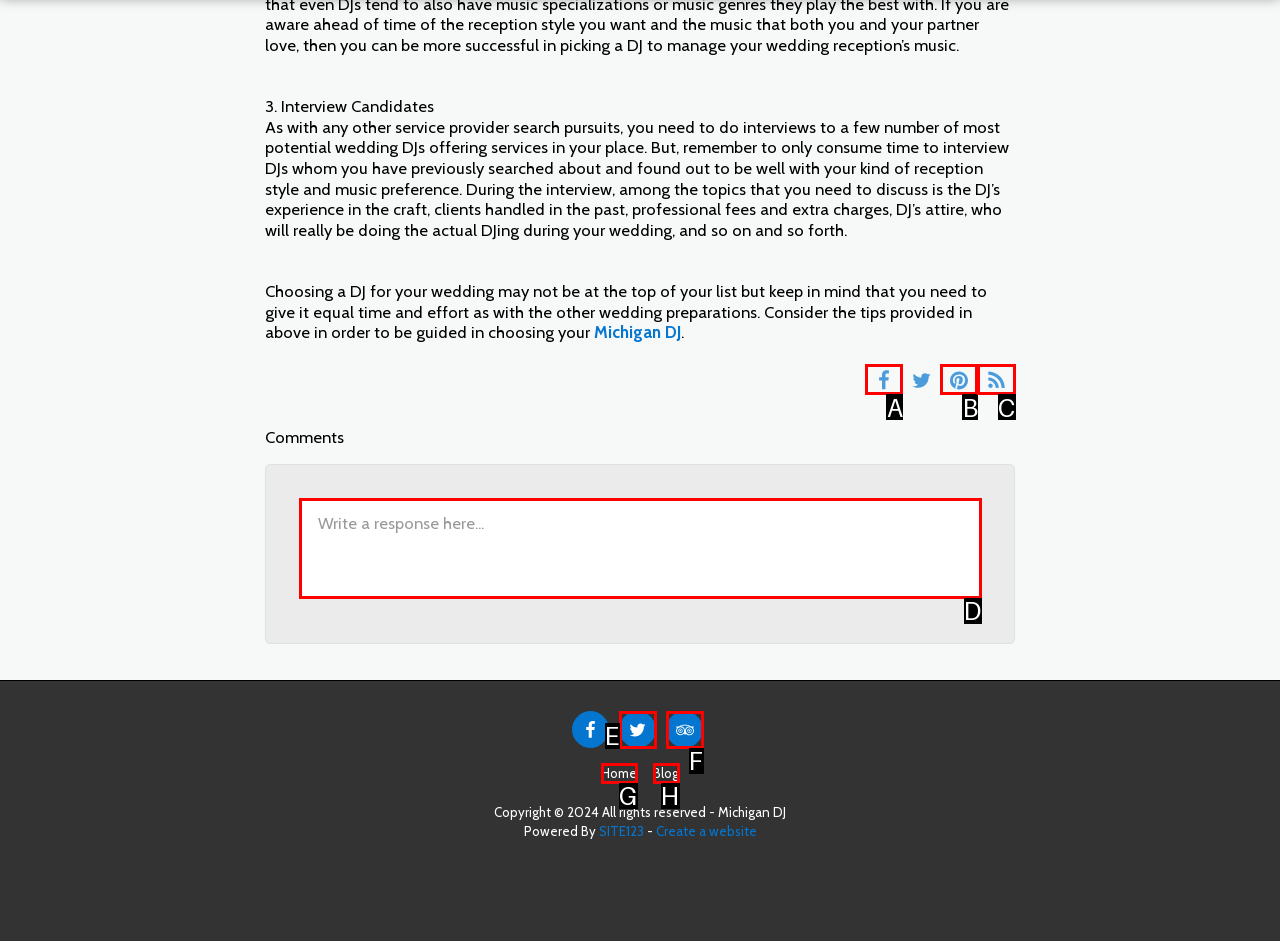Choose the UI element that best aligns with the description: title="Share on Facebook"
Respond with the letter of the chosen option directly.

A